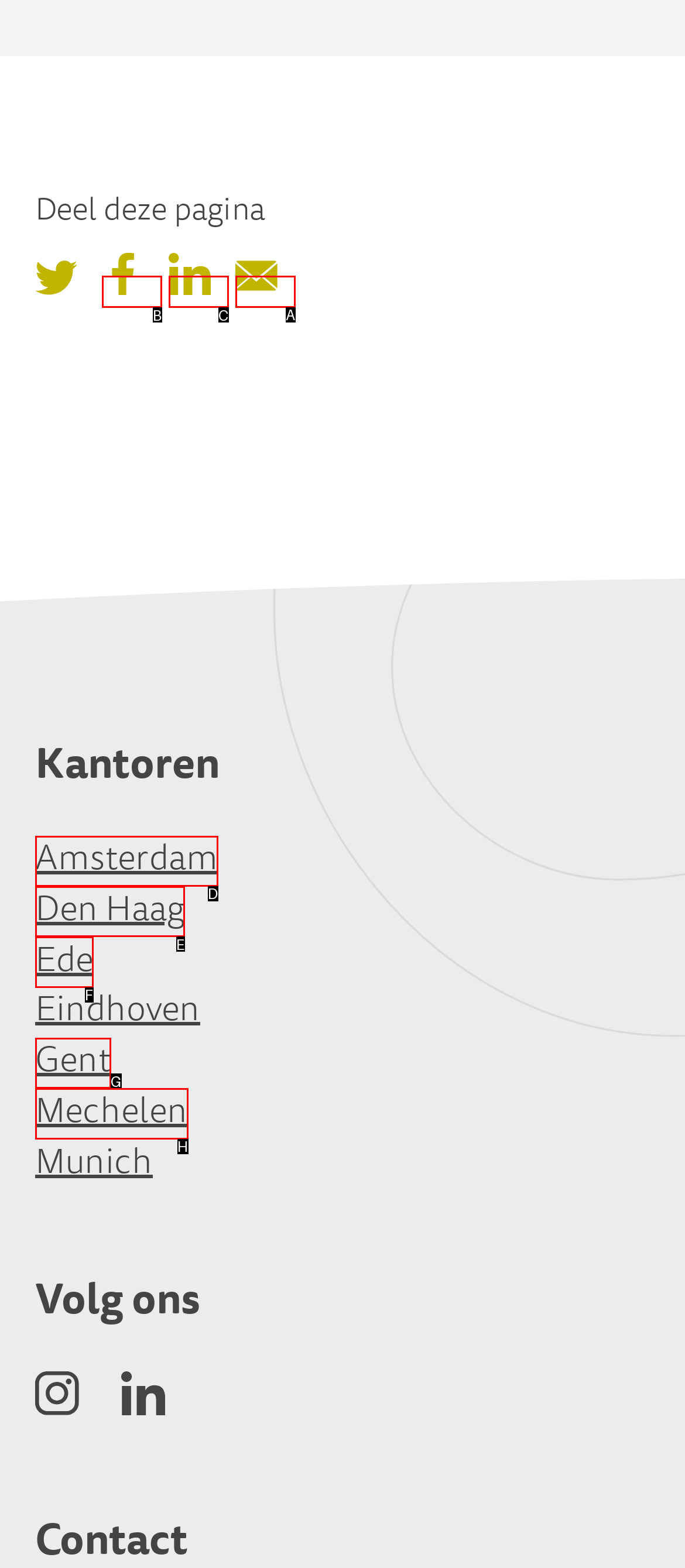Choose the HTML element that needs to be clicked for the given task: Send an email Respond by giving the letter of the chosen option.

A